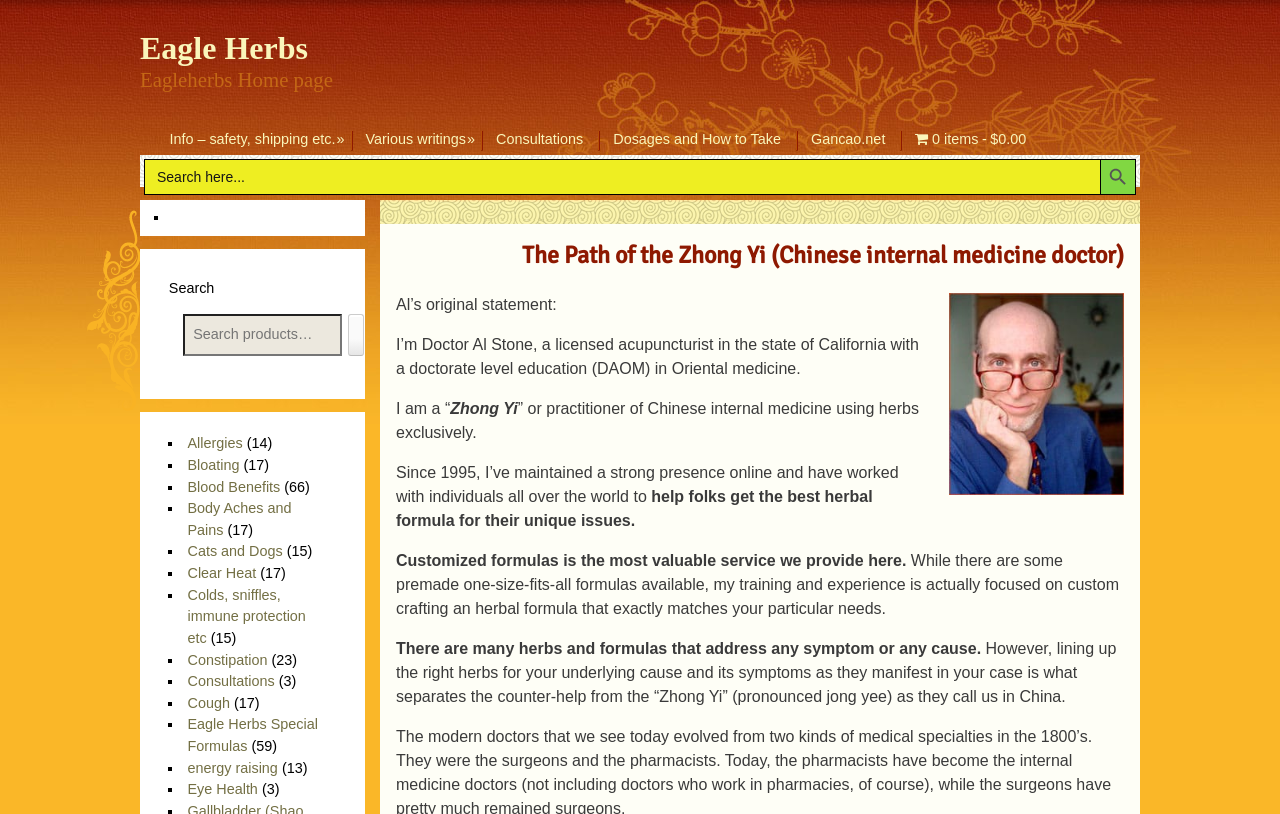Generate a comprehensive caption for the webpage you are viewing.

The webpage is the homepage of Eagle Herbs, a website focused on Chinese internal medicine and herbal remedies. At the top of the page, there are two headings: "Eagle Herbs" and "Eagleherbs Home page". Below these headings, there is a navigation menu with links to various sections of the website, including "Info – safety, shipping etc.", "Various writings", "Consultations", "Dosages and How to Take", "Gancao.net", and "Cart 0 items -$0.00". The cart link has an accompanying image of a cart.

To the right of the navigation menu, there is a search bar with a search button and an image of a magnifying glass. Below the search bar, there is a header with the title "The Path of the Zhong Yi (Chinese internal medicine doctor)".

The main content of the page is a section about Al Stone, a licensed acupuncturist and doctor of Oriental medicine. There is an image of Al Stone, and a paragraph introducing himself and his practice. He explains that he is a practitioner of Chinese internal medicine using herbs exclusively and has been working with individuals worldwide to provide customized herbal formulas.

Below Al Stone's introduction, there is a list of health topics, each with a bullet point and a link to related products. The topics include "Allergies", "Bloating", "Blood Benefits", and many others. Each topic has a number of products associated with it, ranging from 3 to 66 products.

The overall layout of the page is organized and easy to navigate, with clear headings and concise text. The use of images and bullet points adds visual interest and makes the content more engaging.